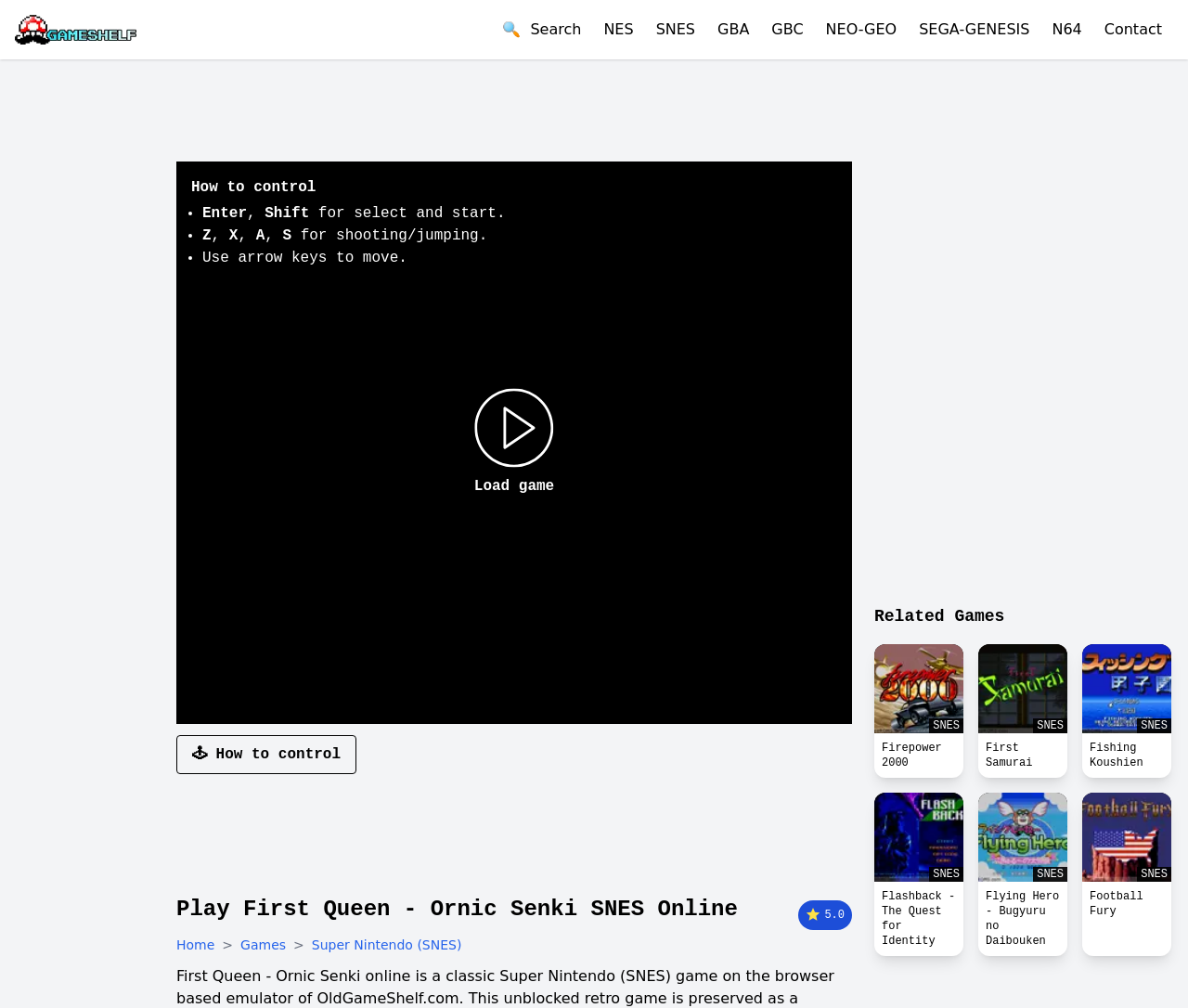Locate the bounding box coordinates of the clickable region to complete the following instruction: "Search for products."

None